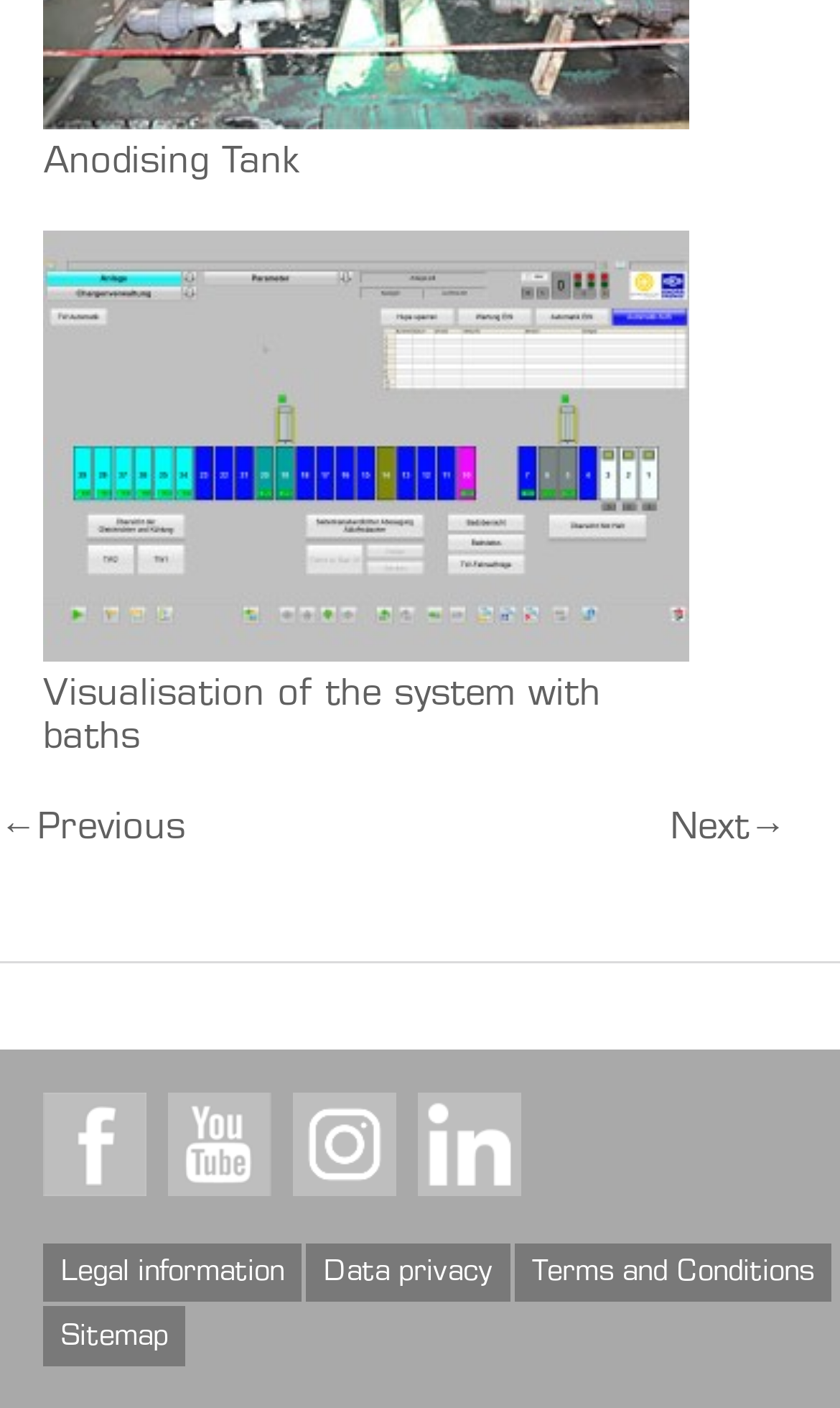Return the bounding box coordinates of the UI element that corresponds to this description: "Legal information". The coordinates must be given as four float numbers in the range of 0 and 1, [left, top, right, bottom].

[0.051, 0.882, 0.359, 0.925]